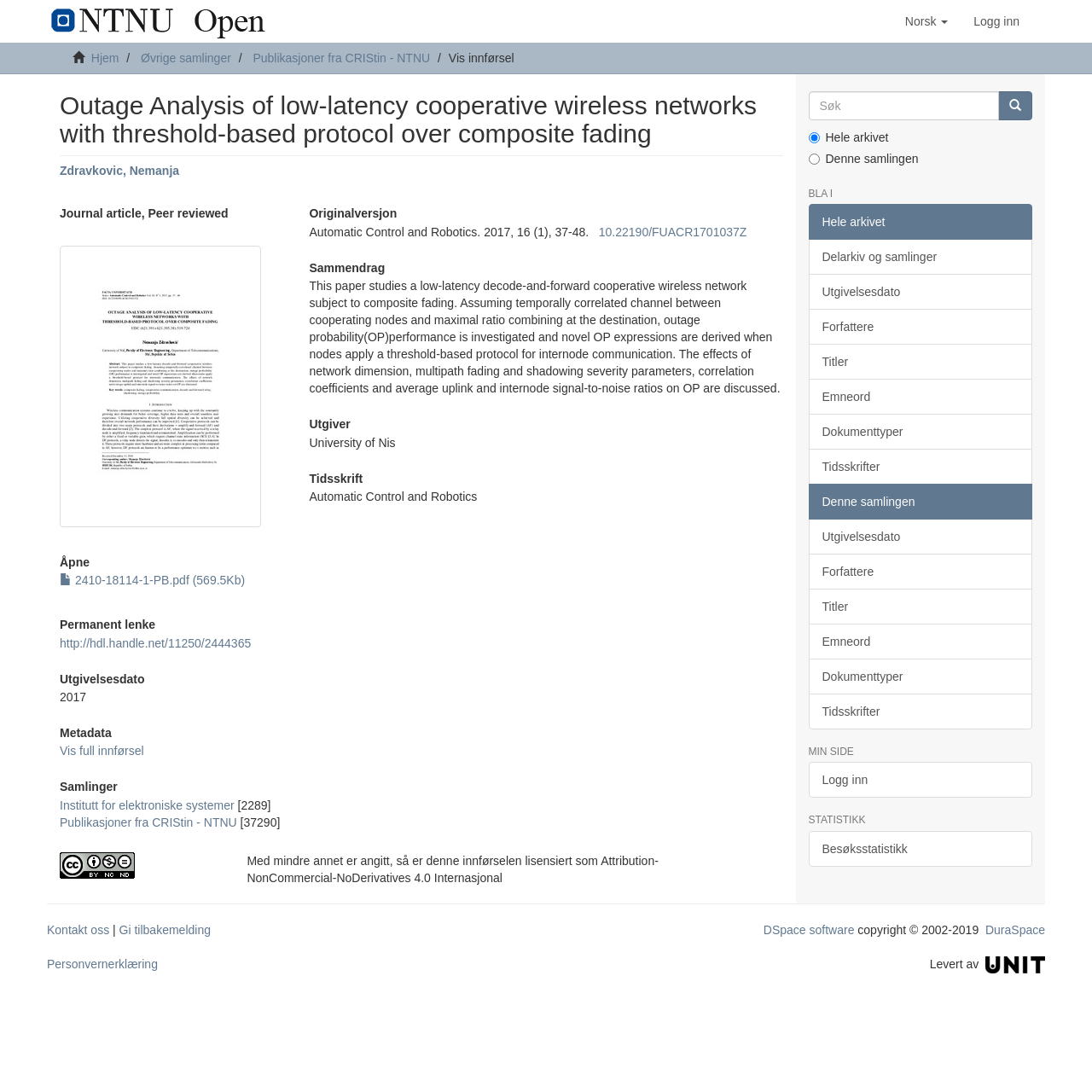Give a concise answer using only one word or phrase for this question:
What is the author of the article?

Zdravkovic, Nemanja